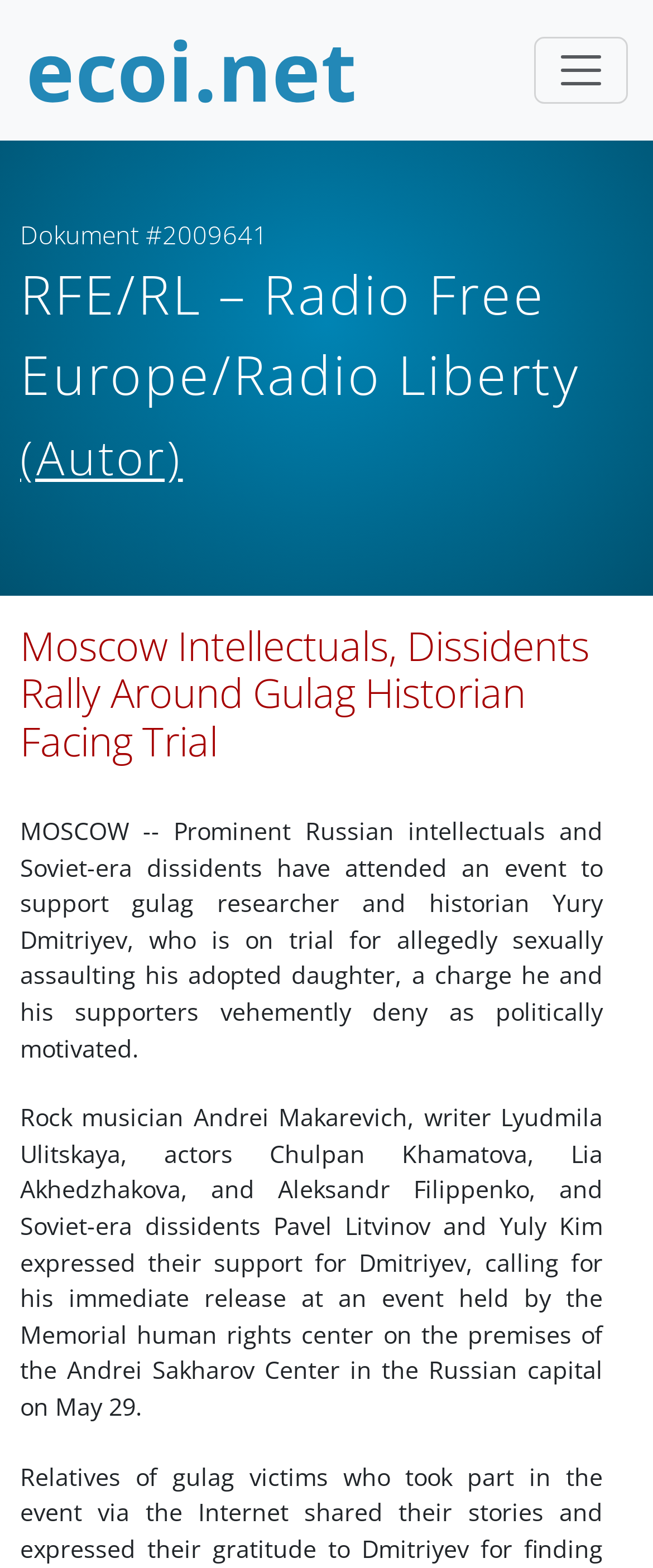What is the date of the event?
Look at the image and provide a short answer using one word or a phrase.

May 29